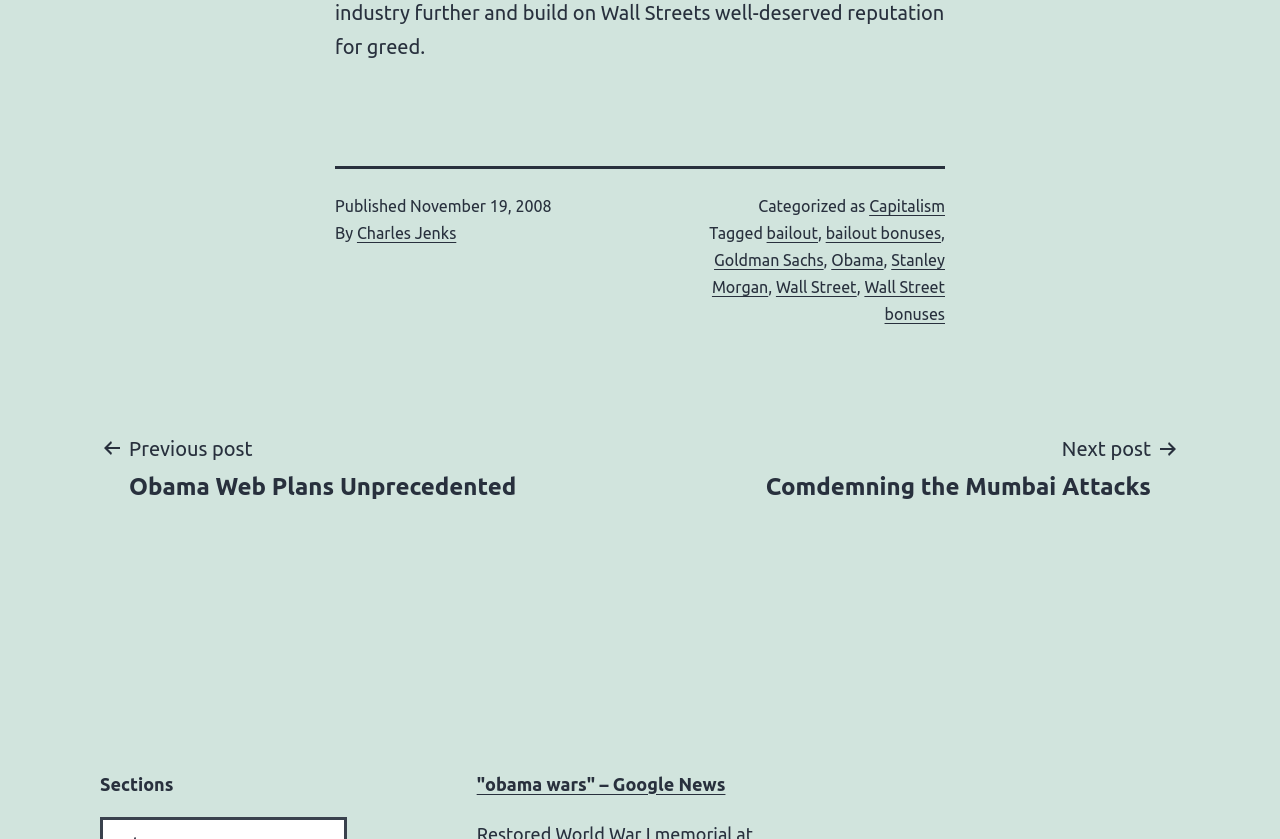What is the category of the post?
Using the image as a reference, give an elaborate response to the question.

I found the category by looking at the footer section of the webpage, where it says 'Categorized as Capitalism'.